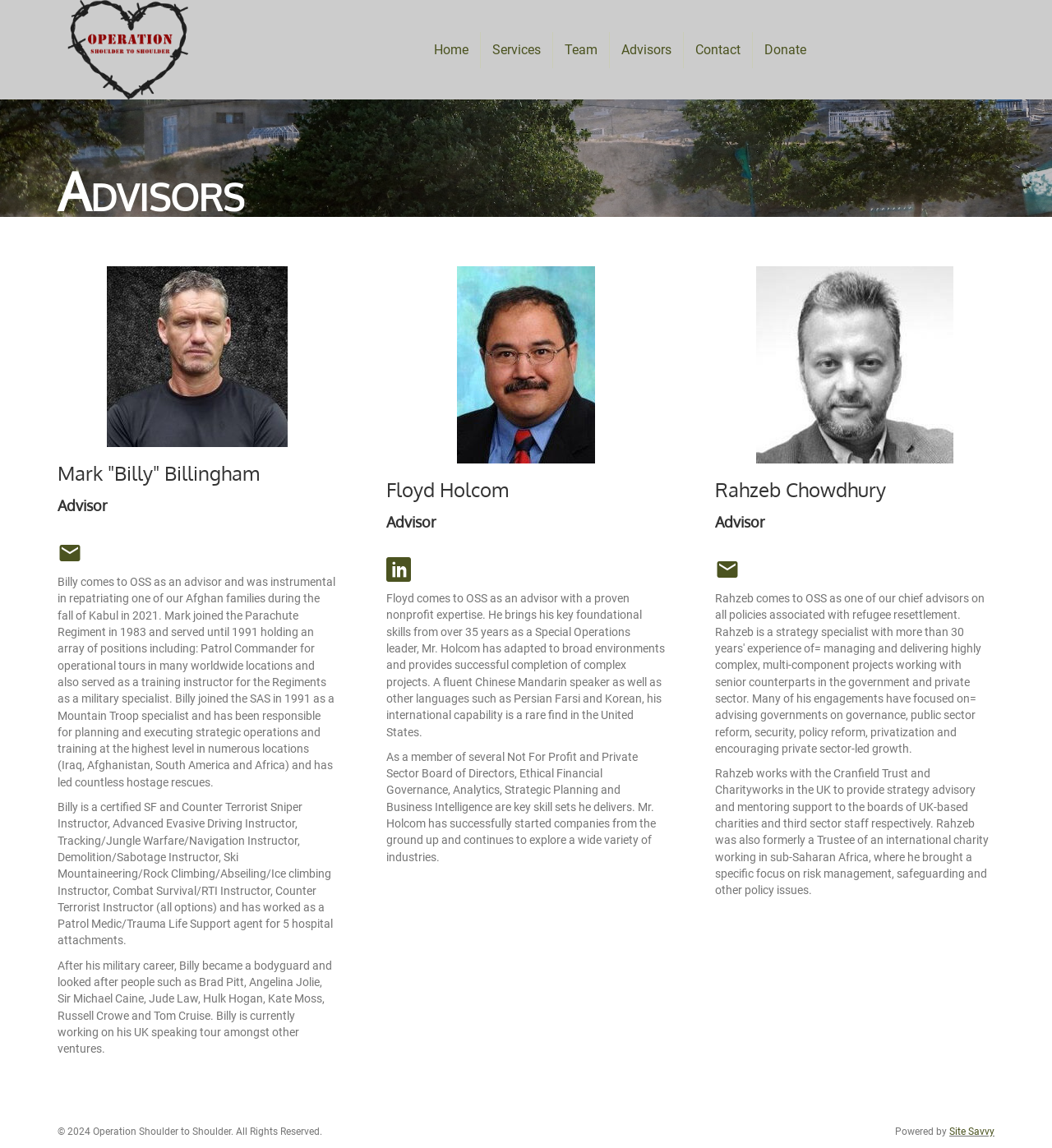Please reply to the following question using a single word or phrase: 
What is Rahzeb Chowdhury's role in the Cranfield Trust?

Strategy advisory